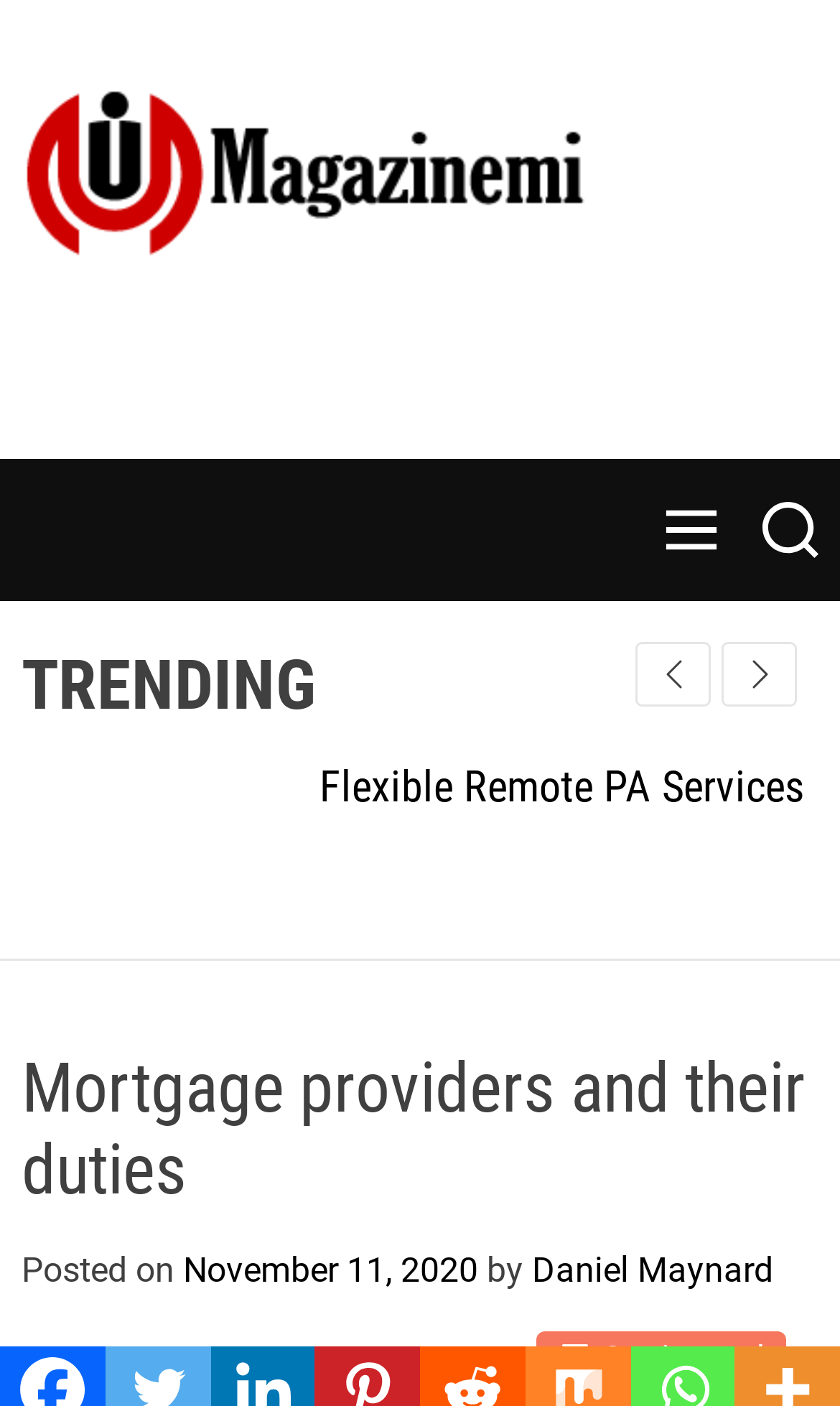Please provide a one-word or short phrase answer to the question:
What is the date of the current article?

November 11, 2020